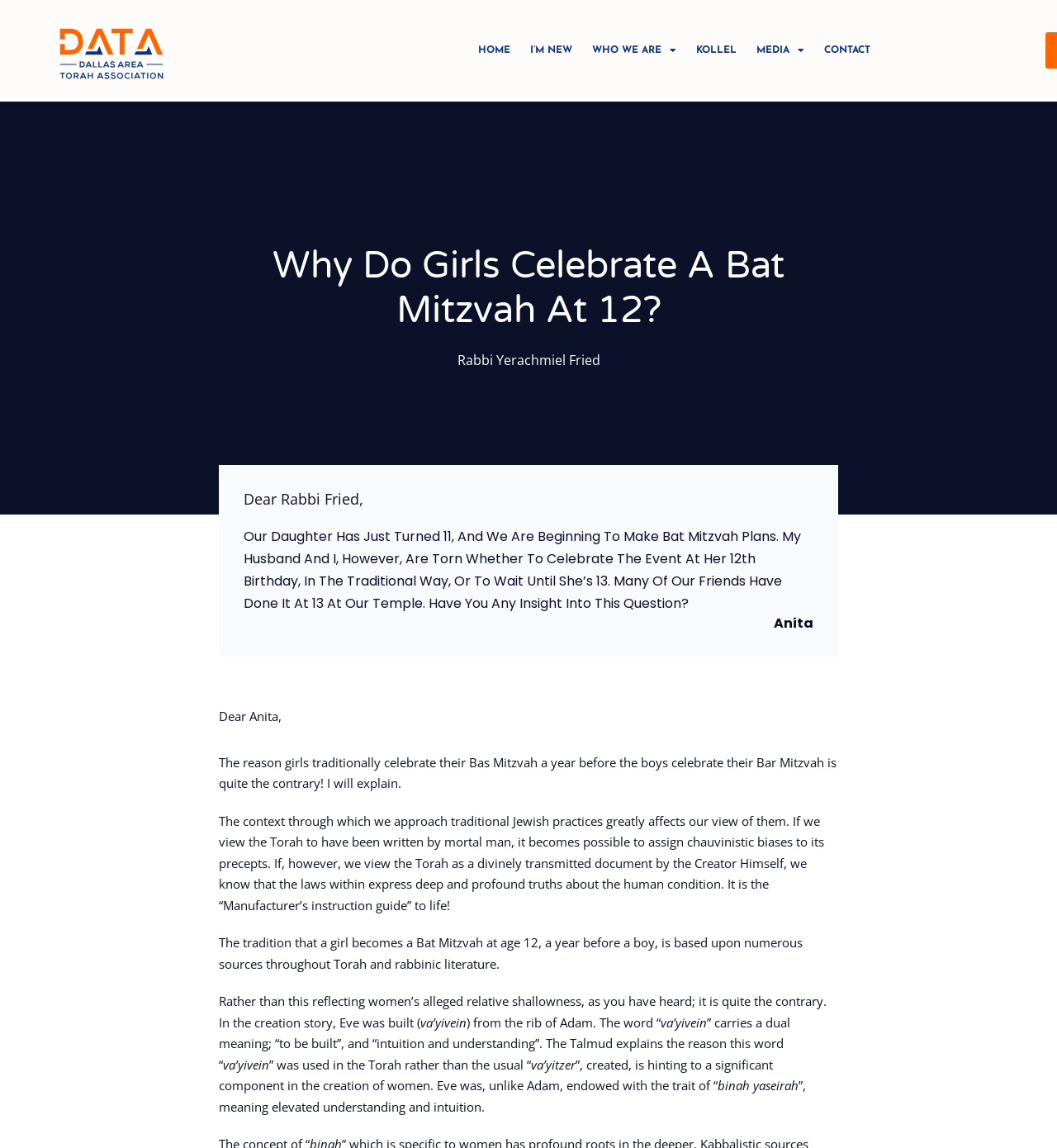Please answer the following question using a single word or phrase: 
What is the name of the person asking the question?

Anita